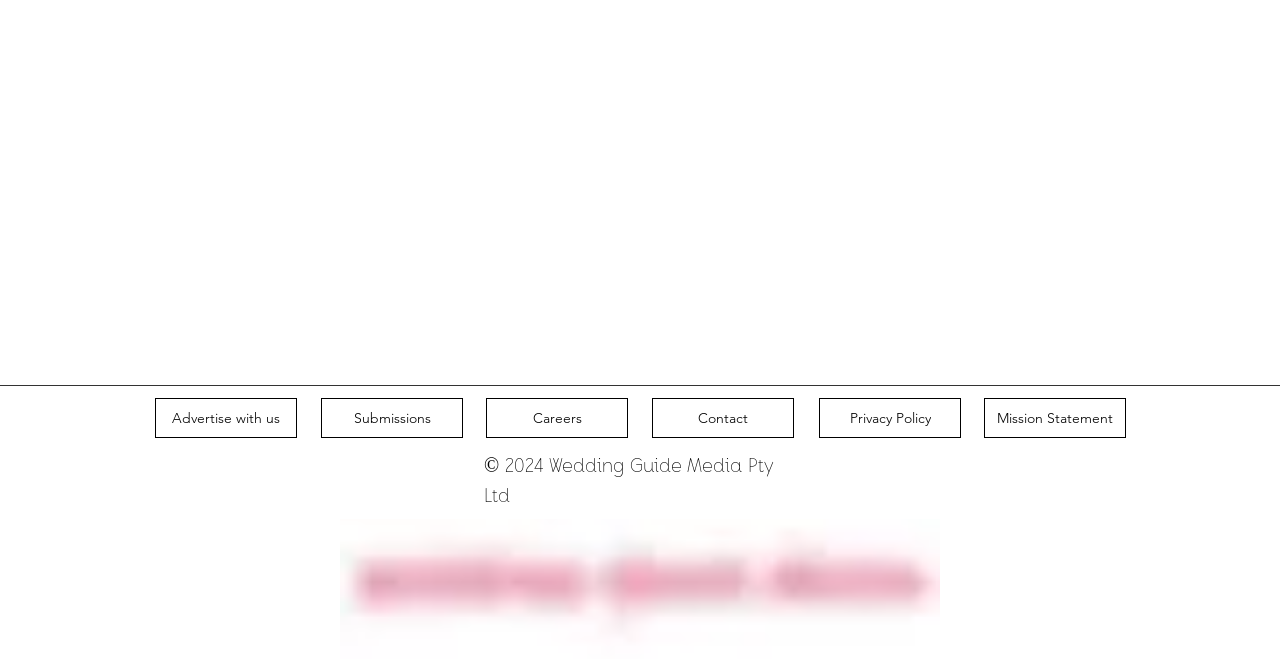What is the purpose of the 'Submissions' link?
Provide an in-depth answer to the question, covering all aspects.

I inferred the purpose of the 'Submissions' link by its name and its placement alongside other links like 'Advertise with us' and 'Careers', which suggests that it is related to contributing content to the website.